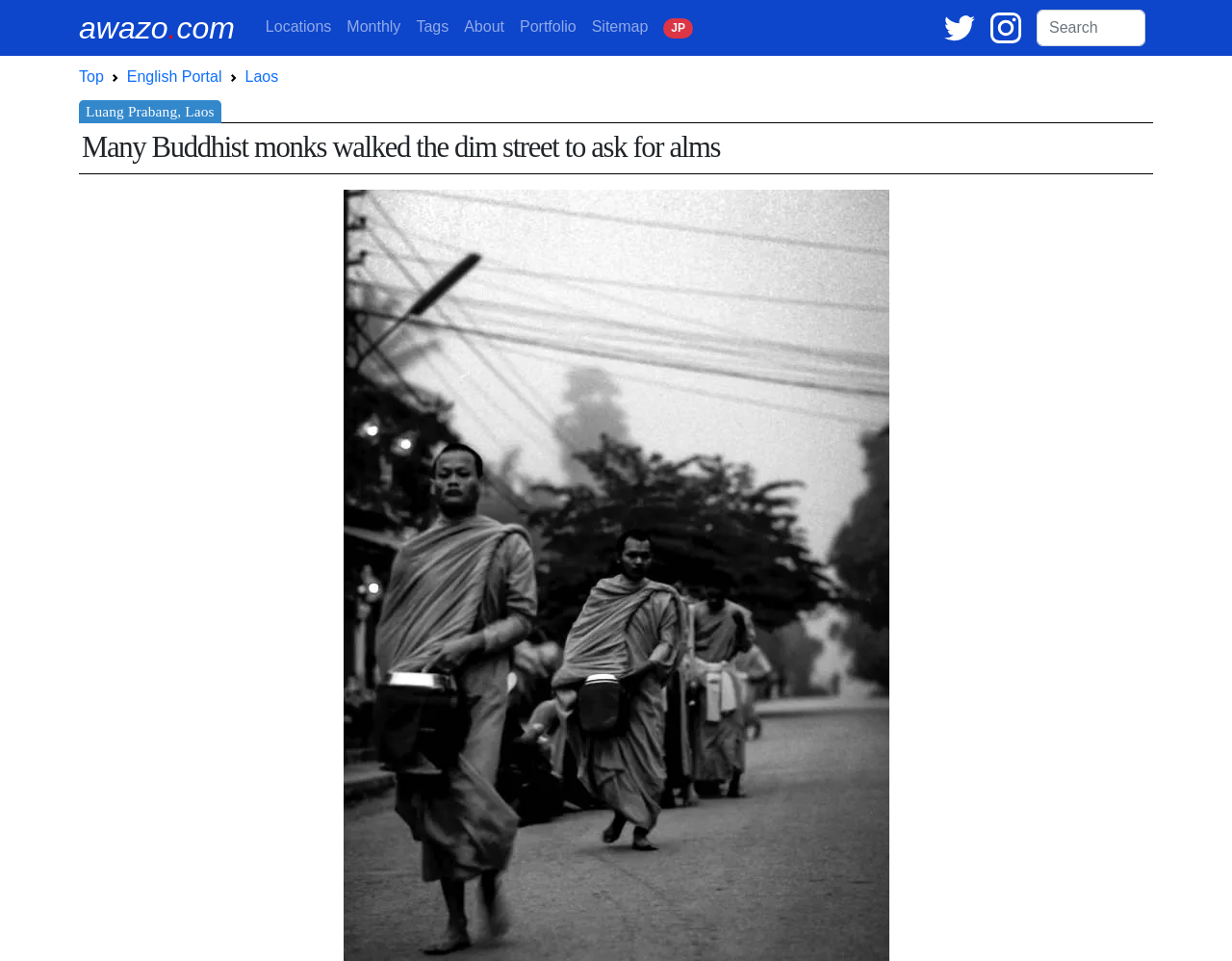Identify the title of the webpage and provide its text content.

Many Buddhist monks walked the dim street to ask for alms